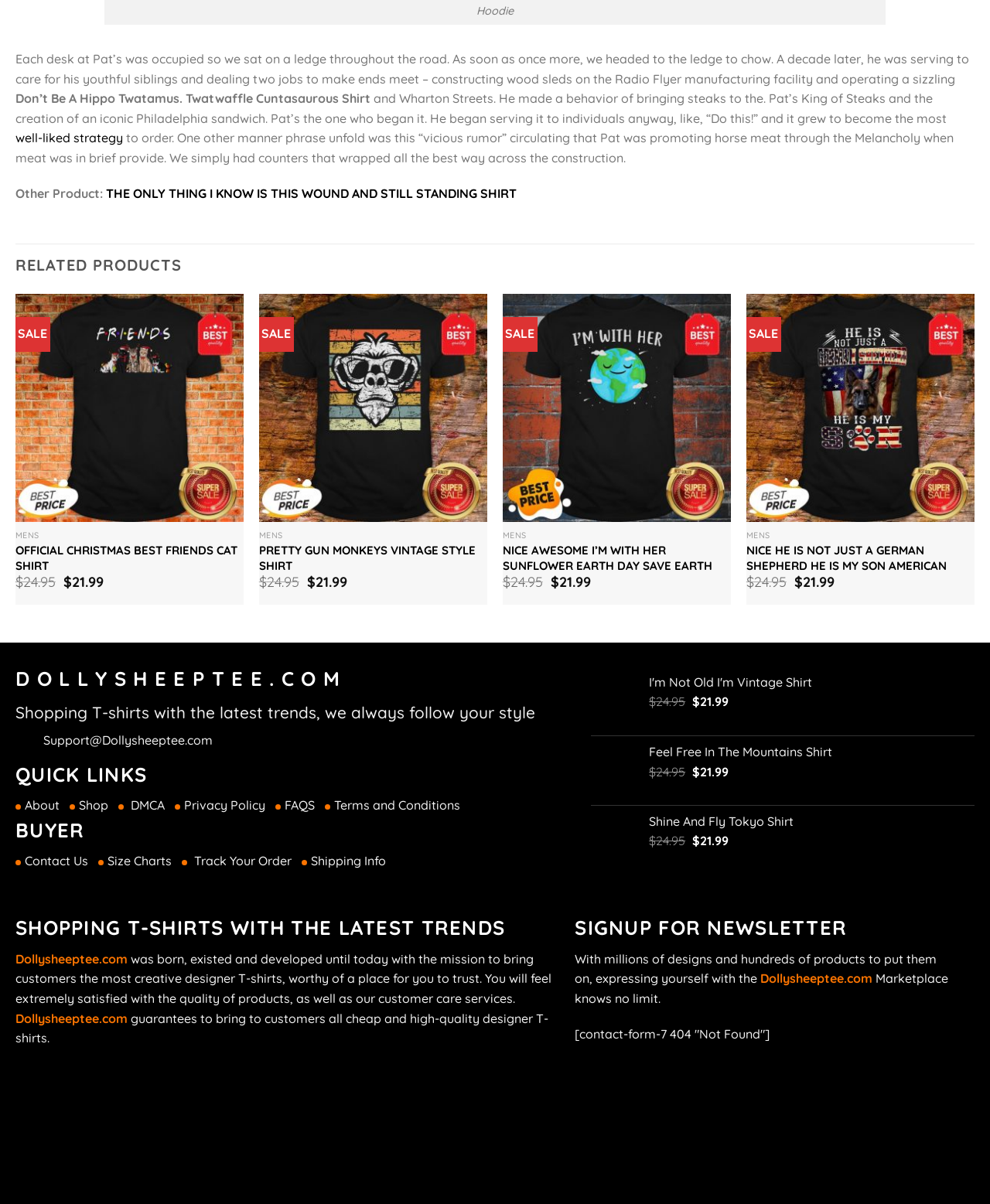Locate the bounding box coordinates of the area where you should click to accomplish the instruction: "Click the 'Add to Wishlist' link".

[0.203, 0.275, 0.235, 0.294]